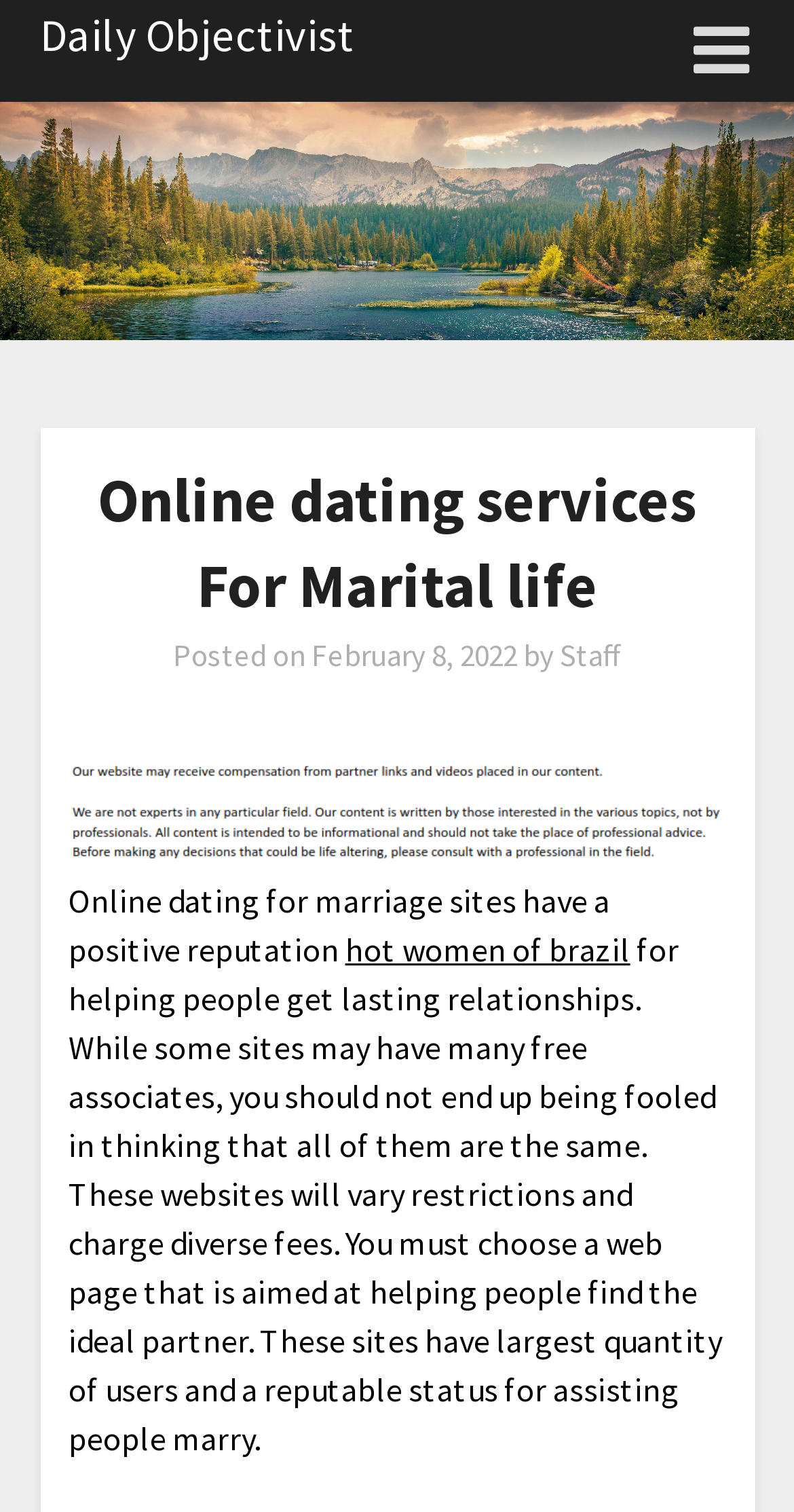What is the characteristic of the recommended online dating sites?
Refer to the image and respond with a one-word or short-phrase answer.

aimed at helping people find the ideal partner